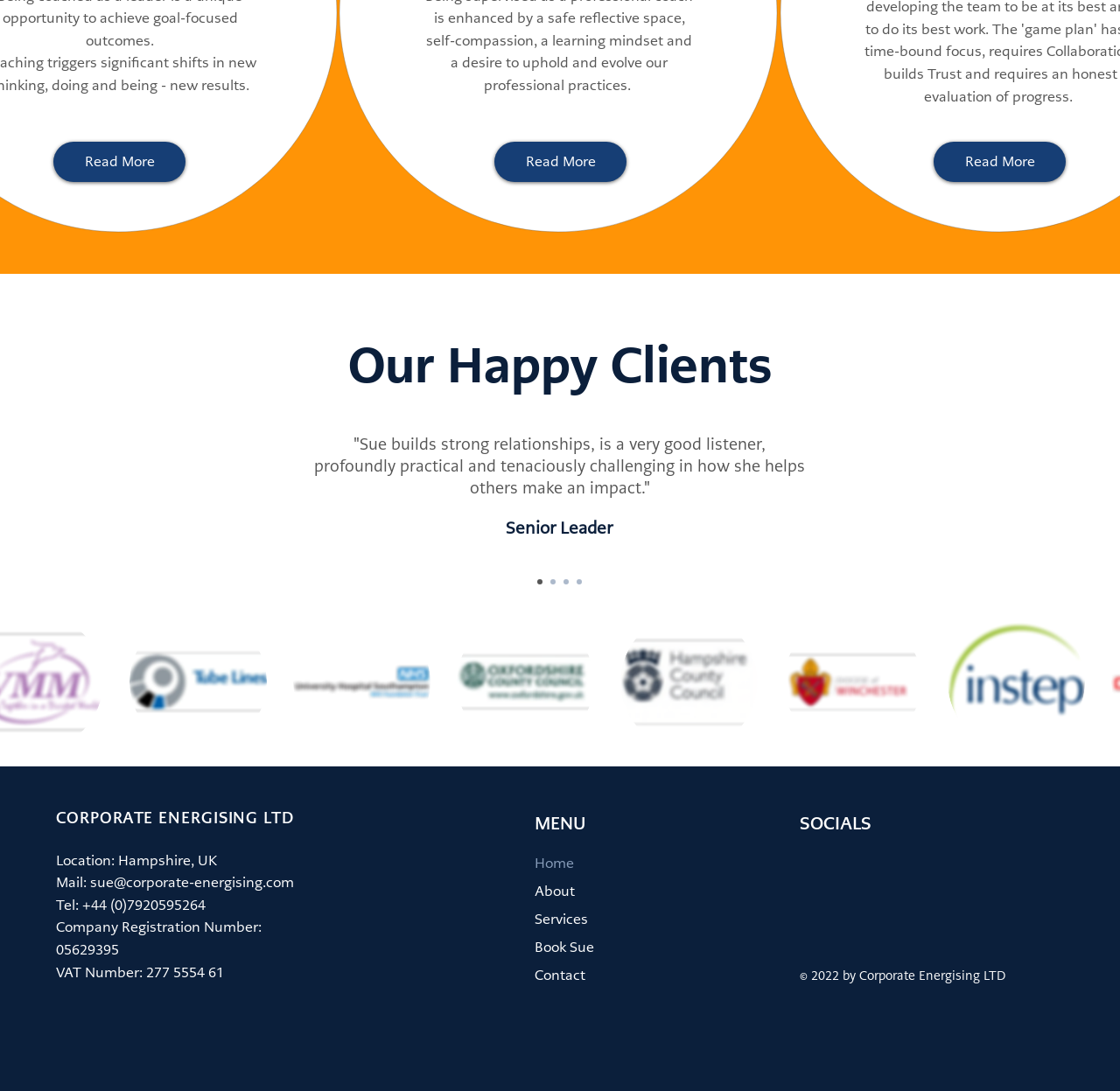Could you highlight the region that needs to be clicked to execute the instruction: "View LinkedIn"?

[0.713, 0.778, 0.733, 0.798]